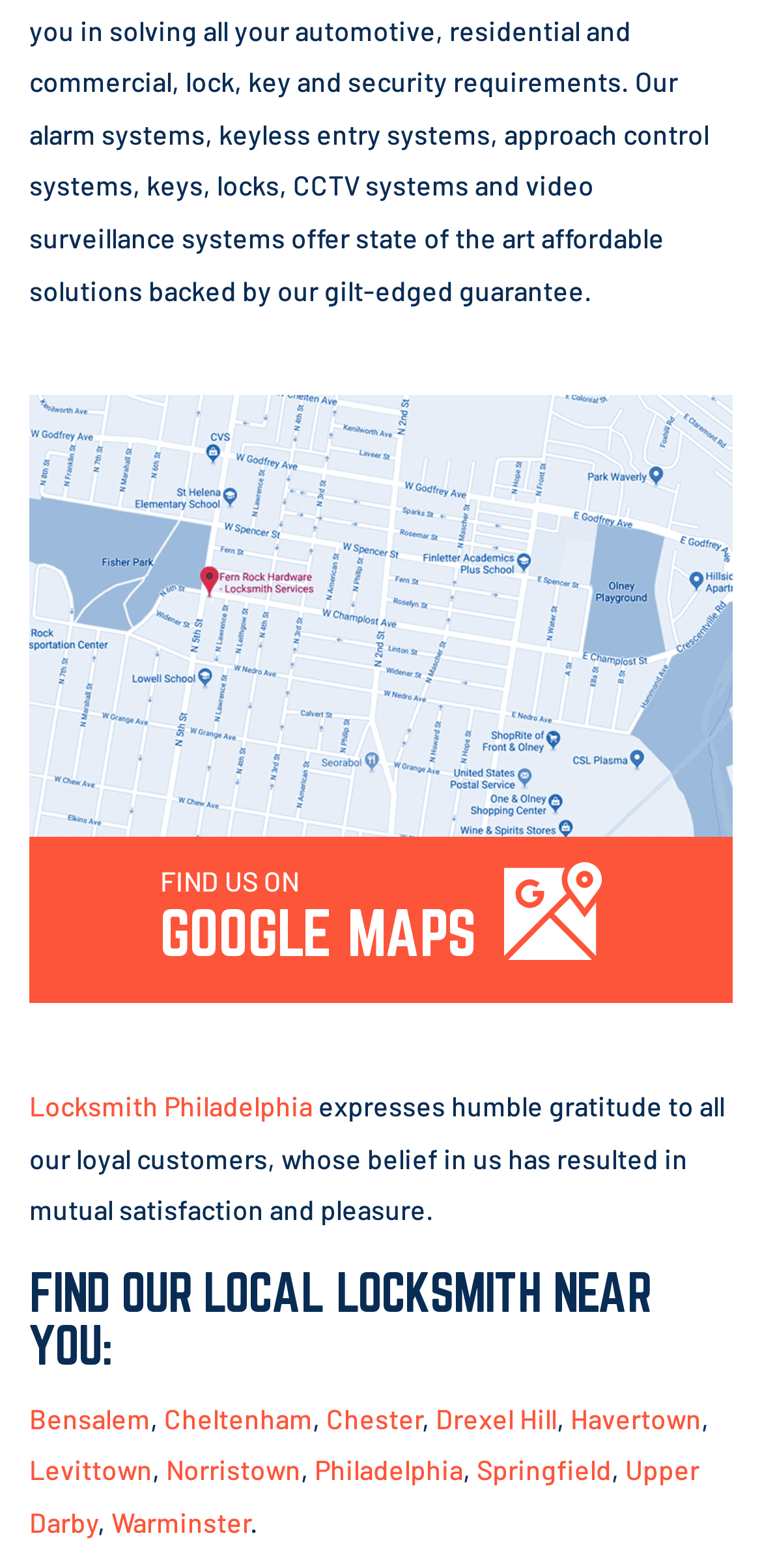What is the purpose of the webpage?
From the screenshot, provide a brief answer in one word or phrase.

To find a local locksmith